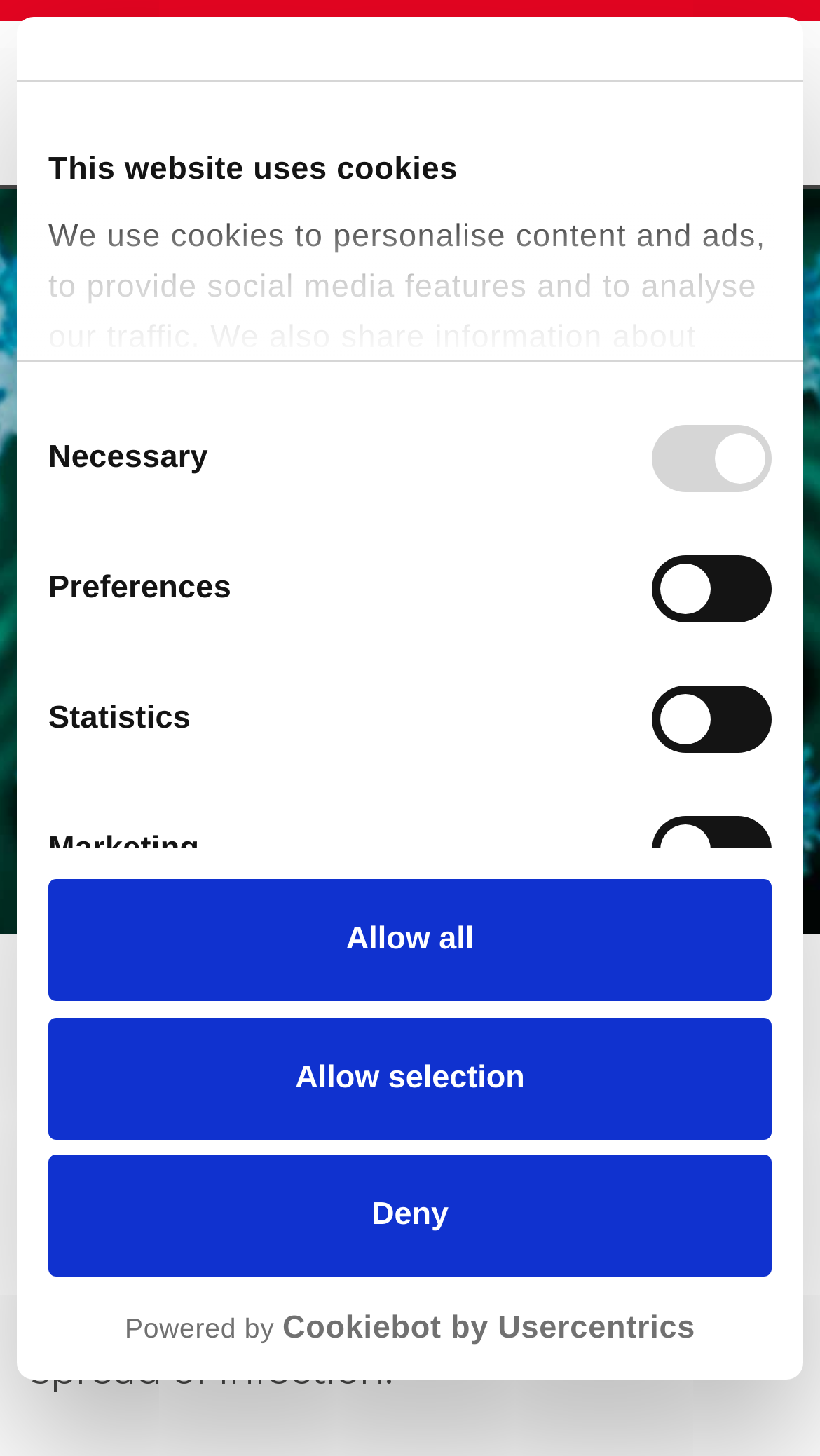Please determine the bounding box coordinates of the element to click on in order to accomplish the following task: "Go back to Recent Blogs". Ensure the coordinates are four float numbers ranging from 0 to 1, i.e., [left, top, right, bottom].

[0.219, 0.173, 0.781, 0.264]